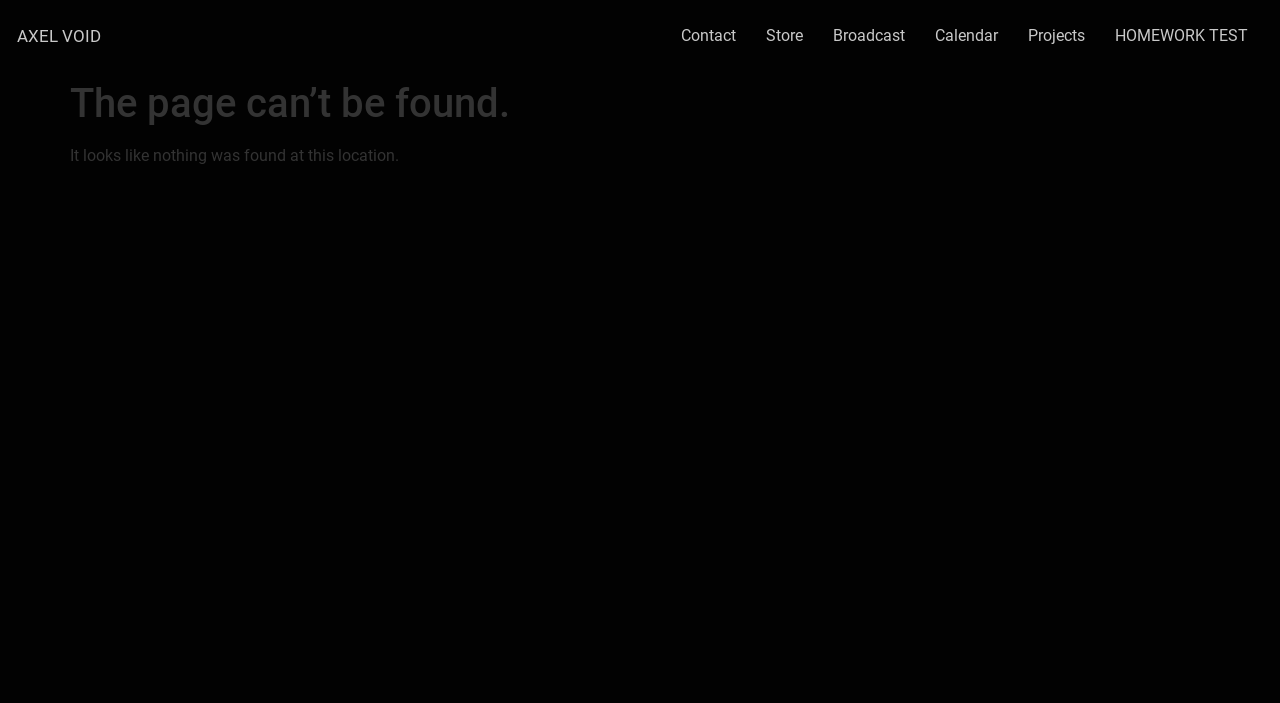Based on the image, provide a detailed and complete answer to the question: 
What is the layout of the page?

The page can be divided into two main sections: a header section at the top, which contains the website name and navigation links, and a content section below, which displays the error message and other information.